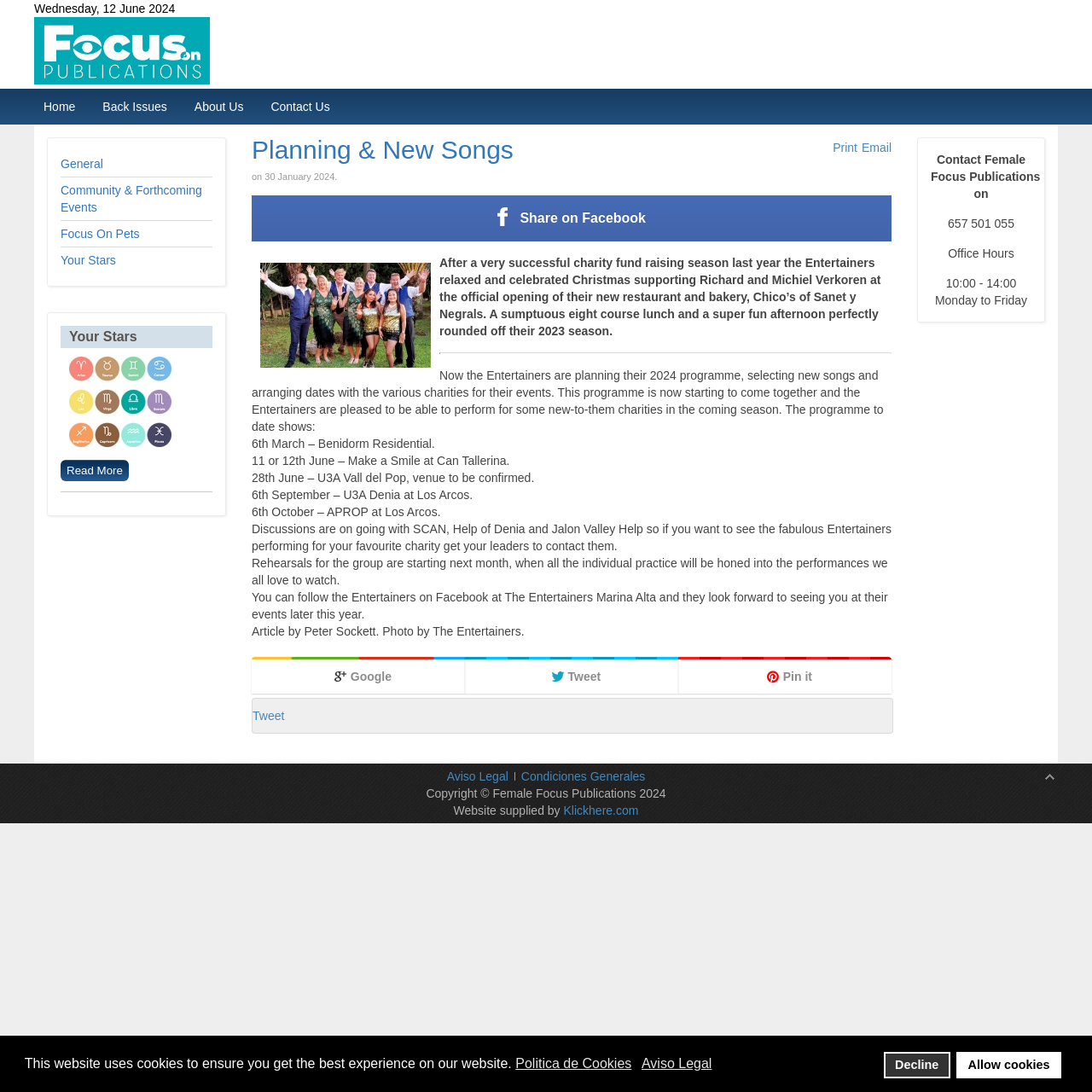Predict the bounding box coordinates for the UI element described as: "Aviso Legal". The coordinates should be four float numbers between 0 and 1, presented as [left, top, right, bottom].

[0.587, 0.965, 0.654, 0.983]